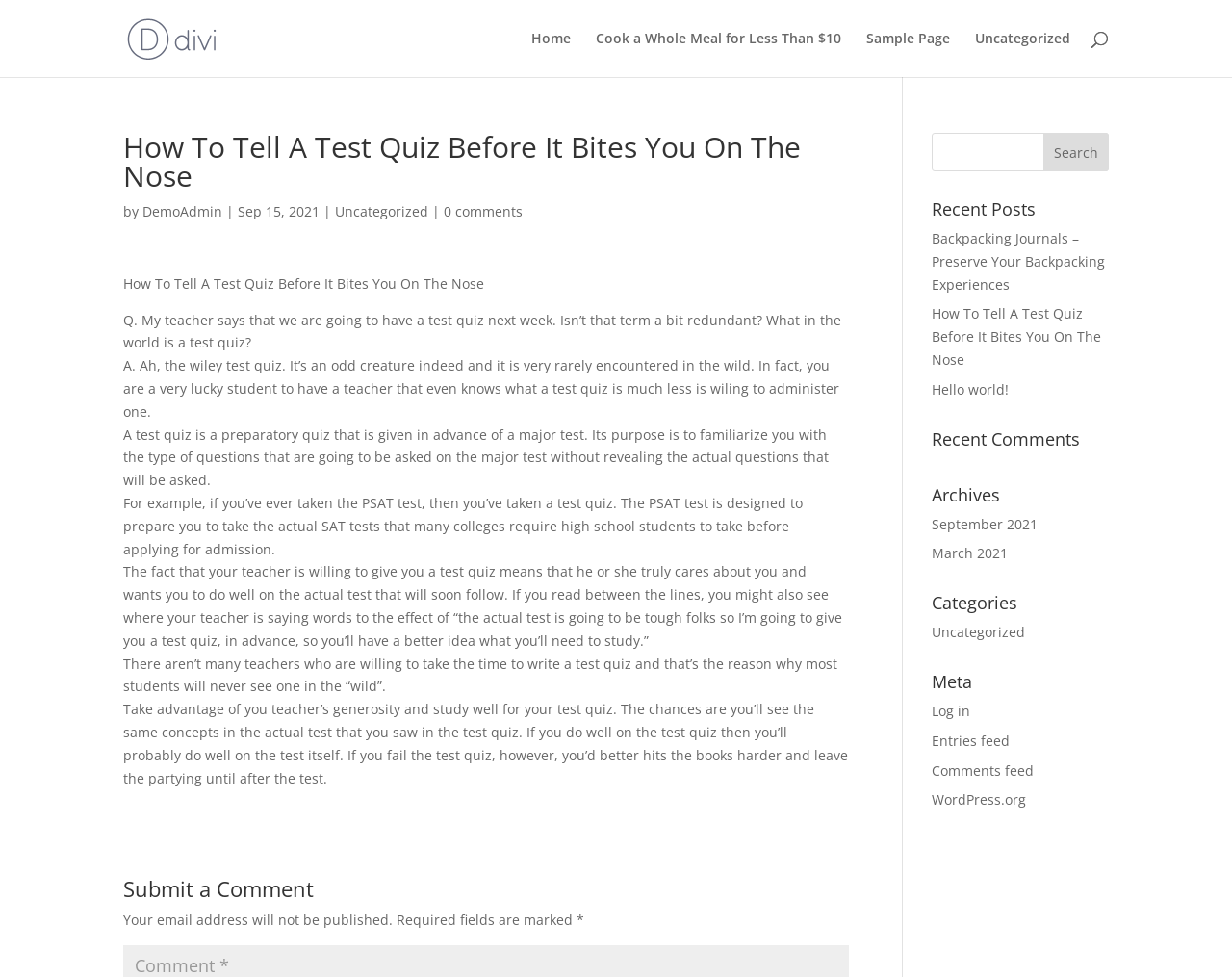Please identify the bounding box coordinates of the clickable element to fulfill the following instruction: "Search for something in the search bar at the bottom". The coordinates should be four float numbers between 0 and 1, i.e., [left, top, right, bottom].

[0.756, 0.136, 0.9, 0.175]